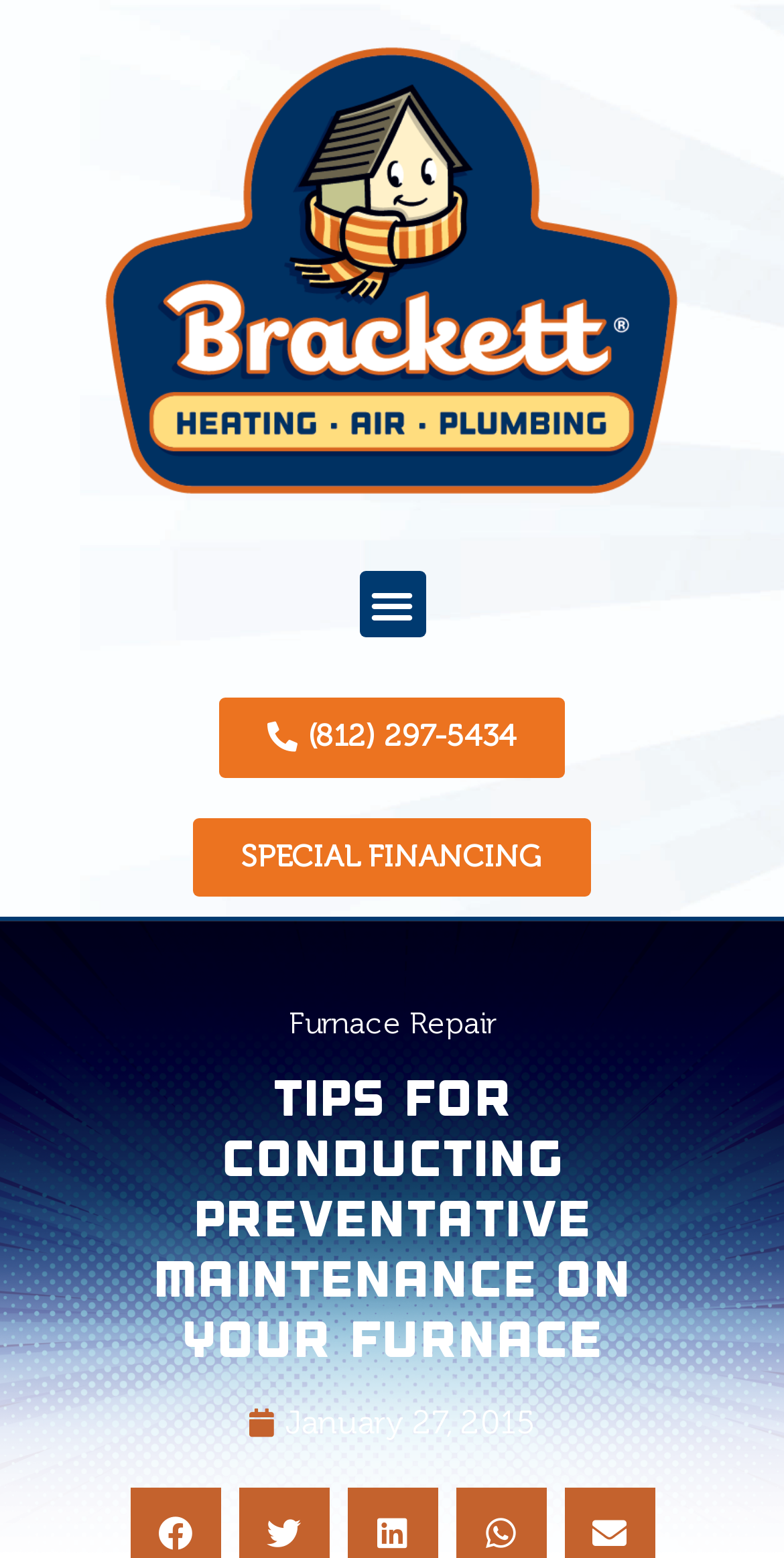Respond to the question below with a single word or phrase:
What is the phone number on the webpage?

(812) 297-5434